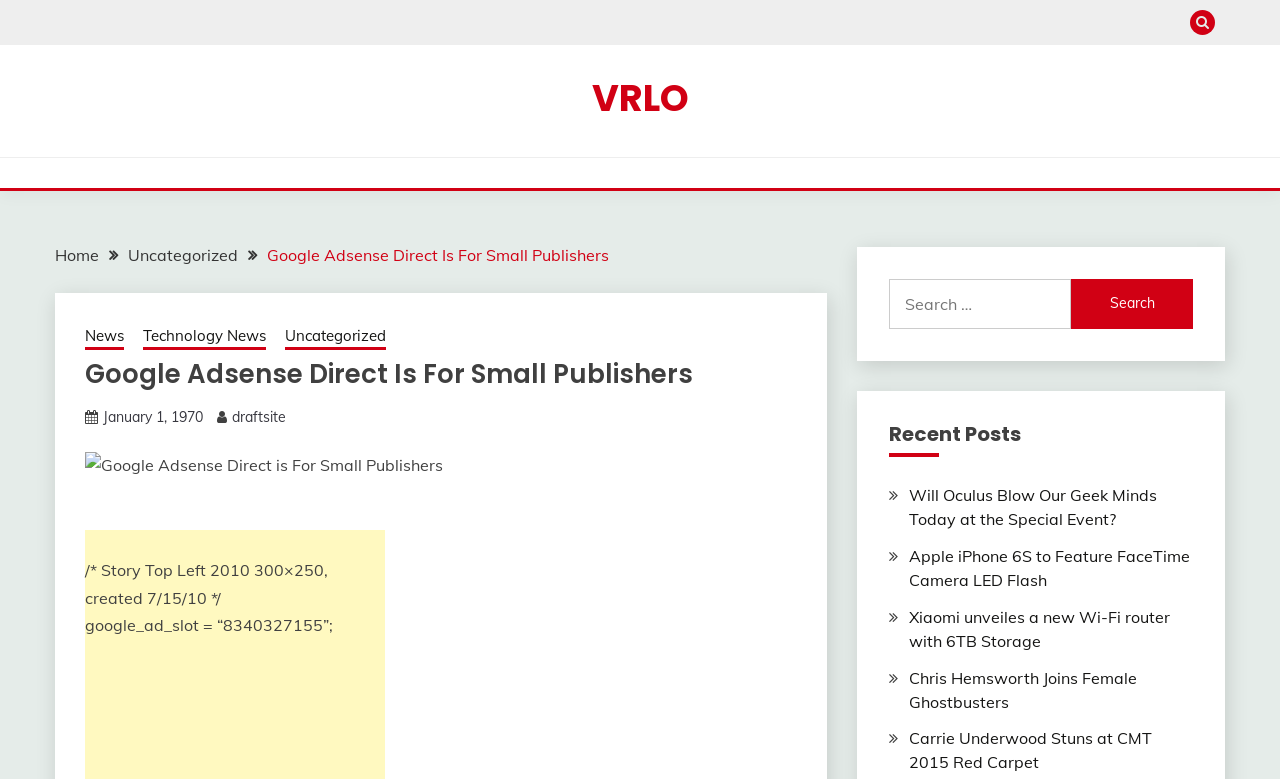Based on the image, provide a detailed response to the question:
What is the purpose of the search box?

I inferred the answer by looking at the search box and the static text 'Search for:' next to it. The presence of a search box and the label 'Search for:' suggests that the purpose of the search box is to search the website.